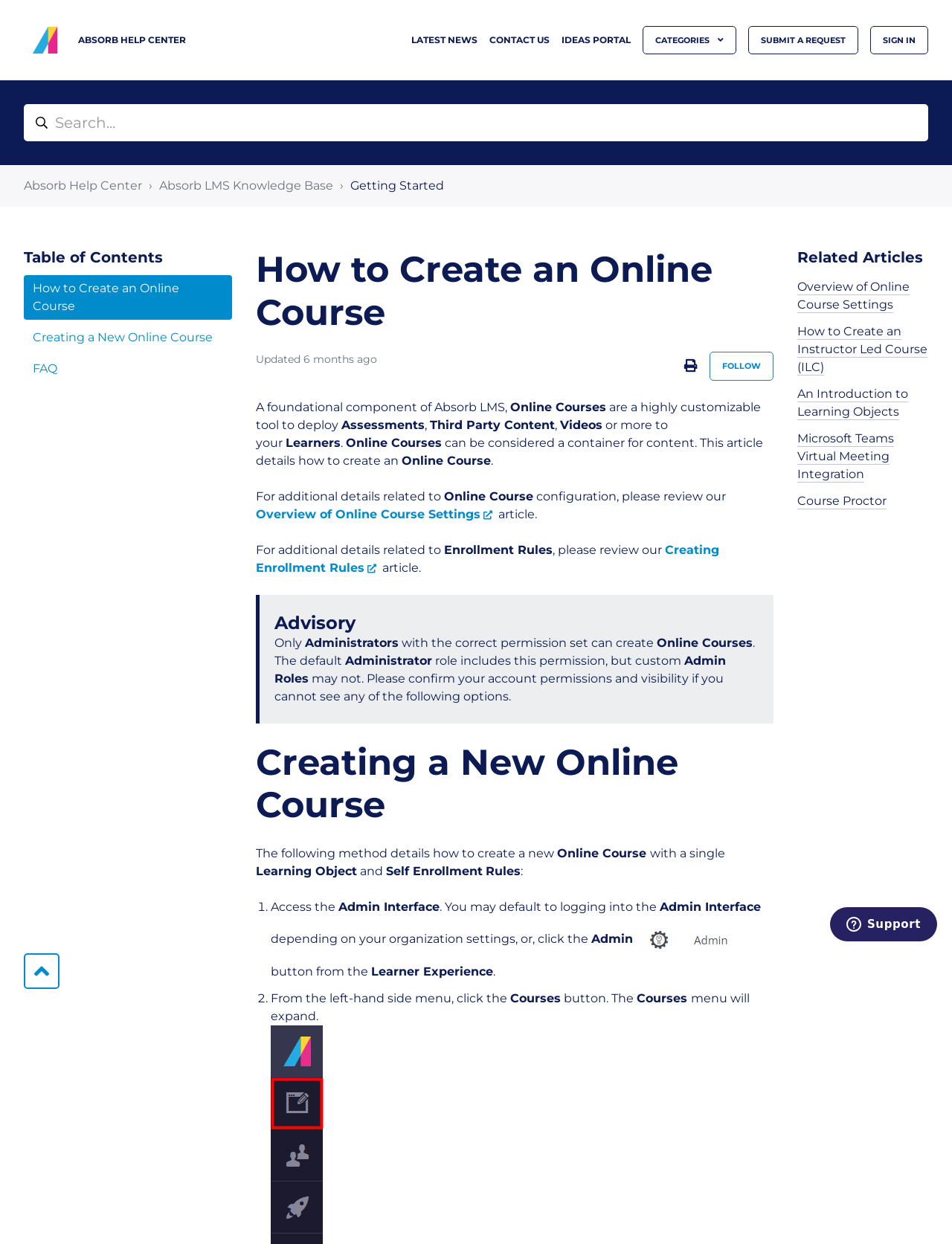Given the webpage screenshot, identify the bounding box of the UI element that matches this description: "Course Proctor".

[0.838, 0.397, 0.931, 0.409]